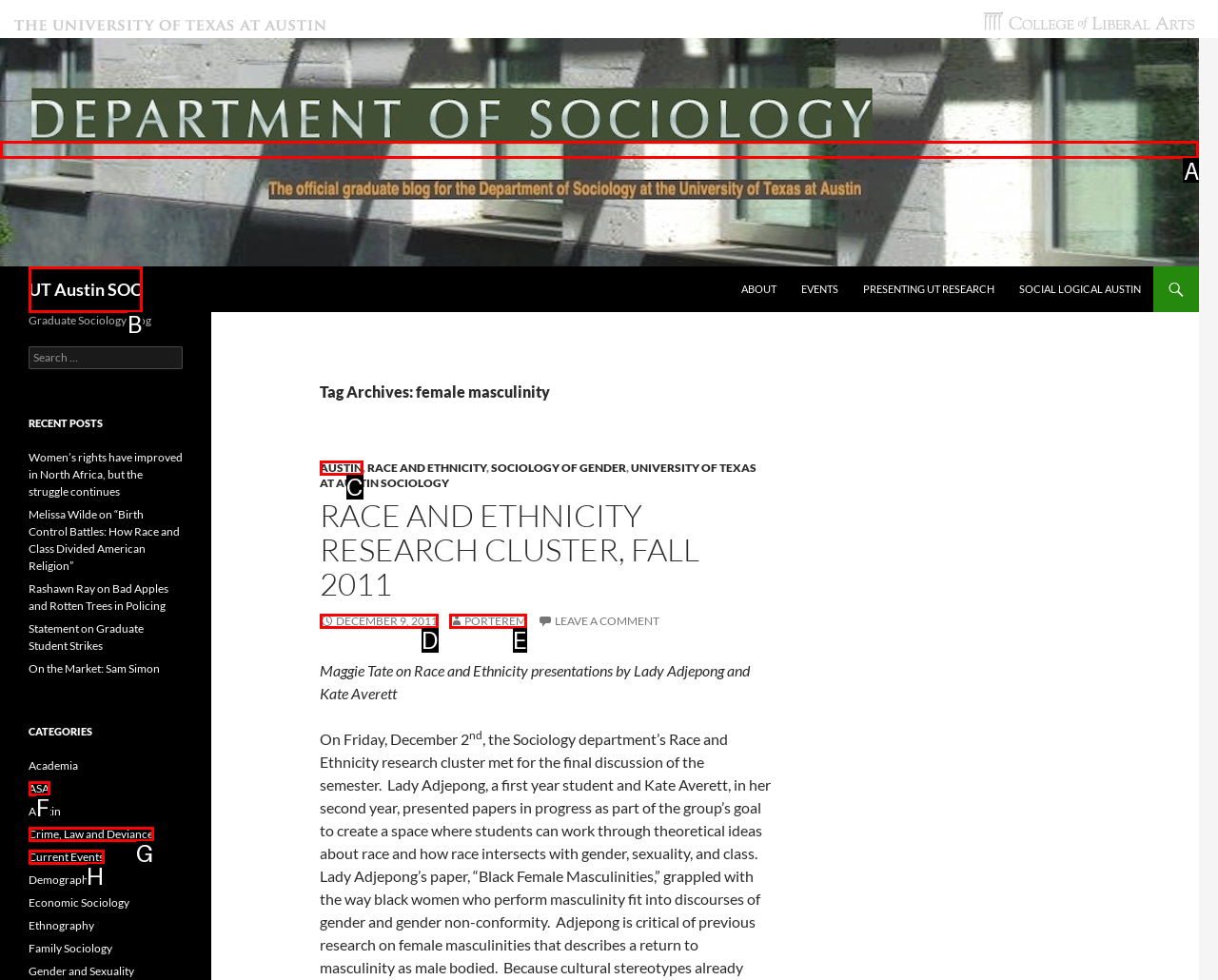Identify the HTML element you need to click to achieve the task: View the UT Austin SOC page. Respond with the corresponding letter of the option.

A